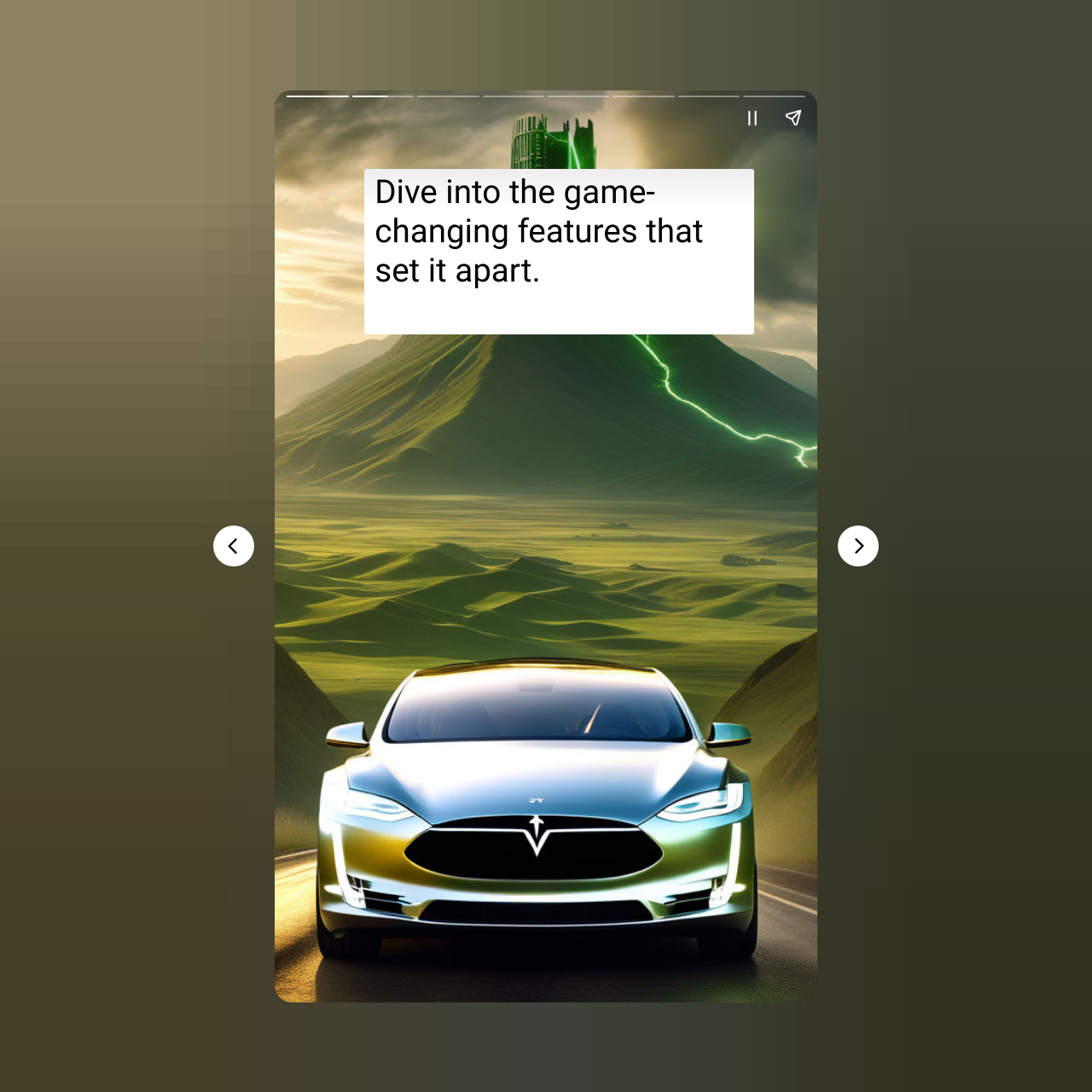How many navigation buttons are available?
Utilize the information in the image to give a detailed answer to the question.

There are three navigation buttons available: 'Previous page', 'Next page', and 'Share story'. These buttons are likely used to navigate through the content of the webpage.